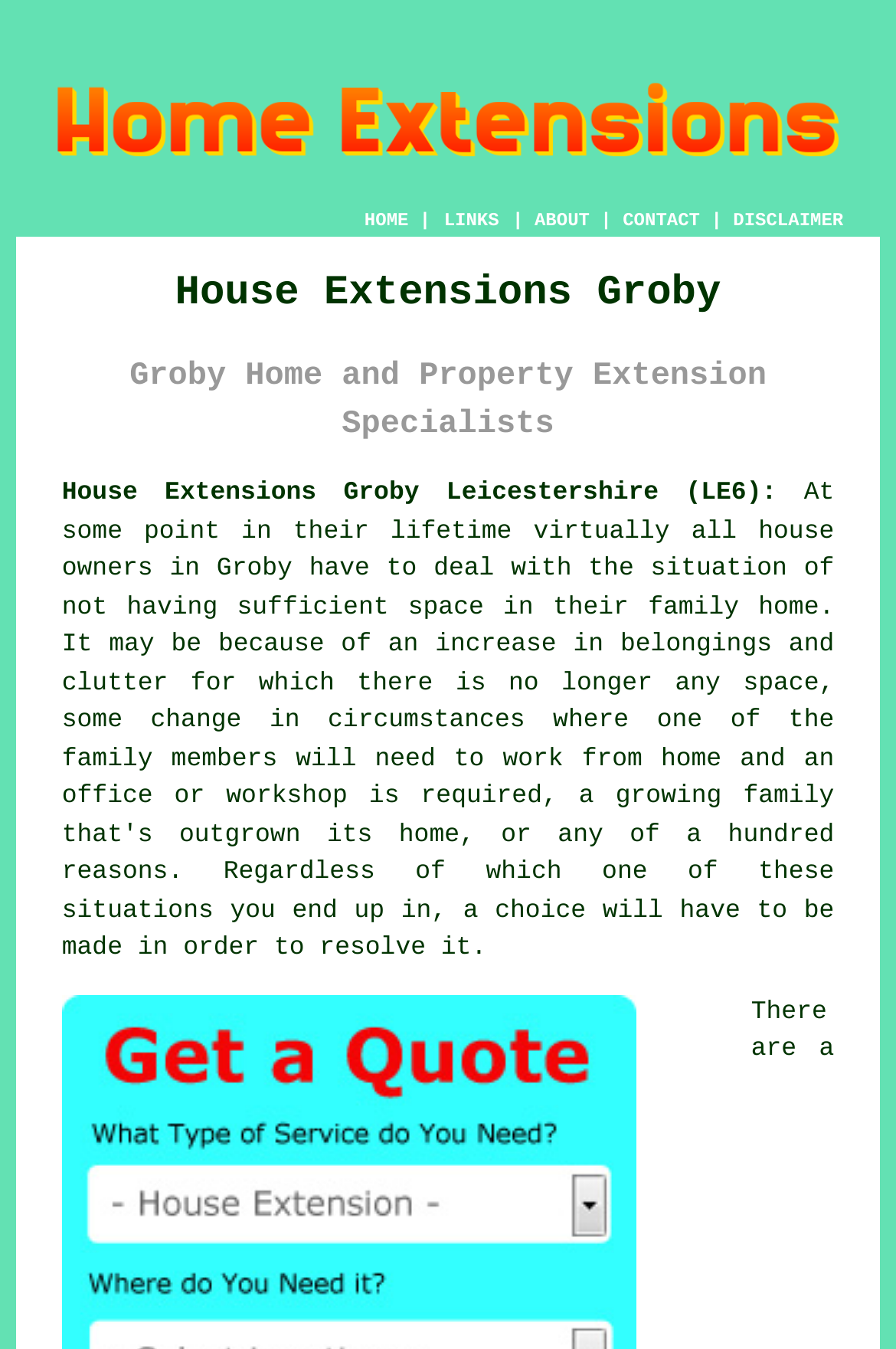Use a single word or phrase to answer the question: What is the format of the webpage?

Header and content